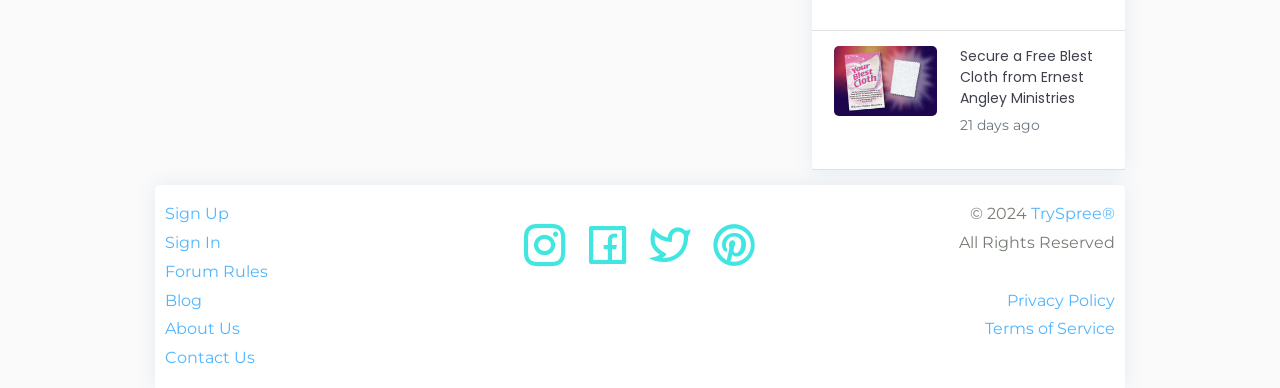Please identify the bounding box coordinates for the region that you need to click to follow this instruction: "Contact us".

[0.129, 0.898, 0.199, 0.947]